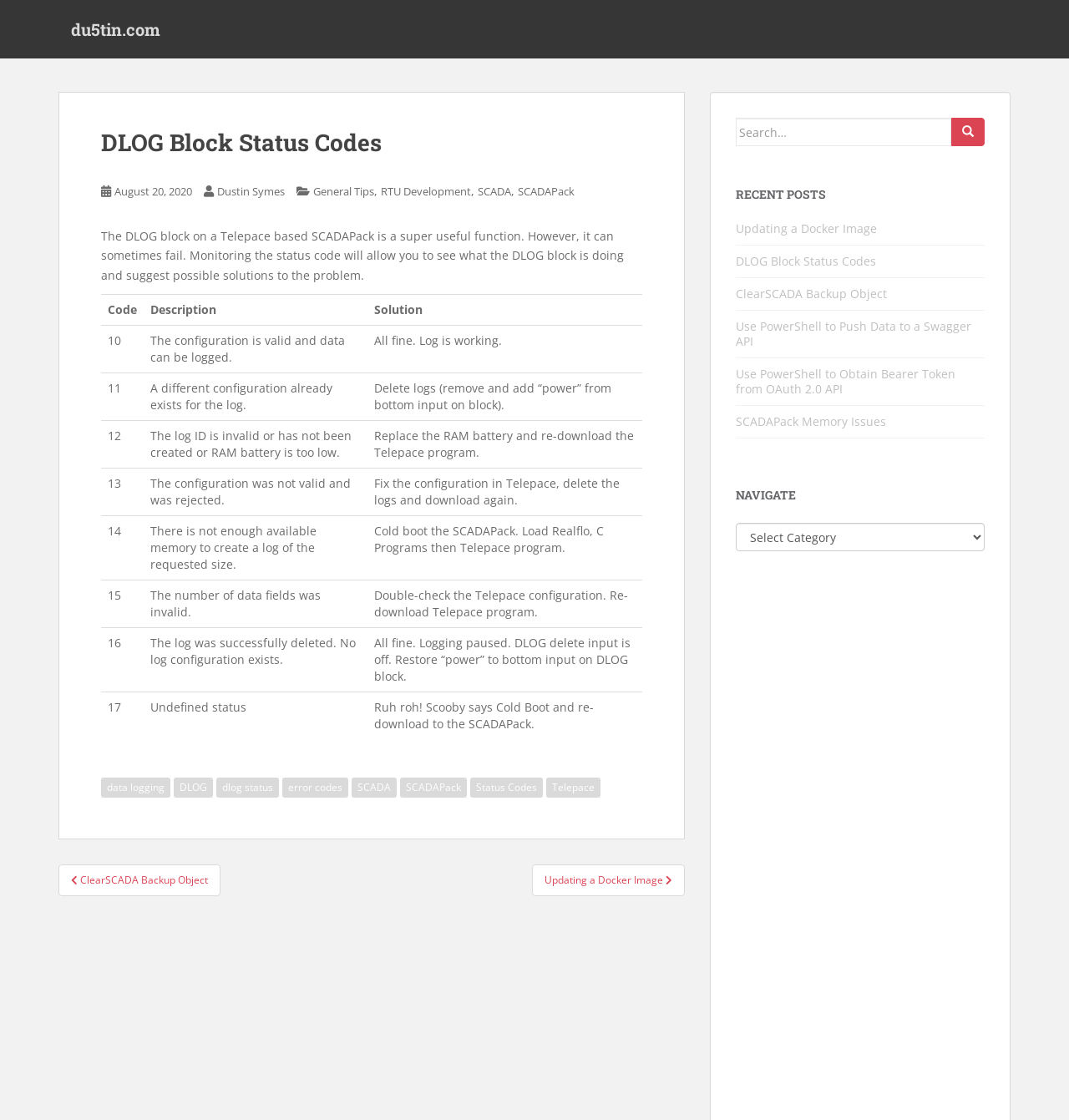Based on the element description "ClearSCADA Backup Object", predict the bounding box coordinates of the UI element.

[0.055, 0.772, 0.206, 0.8]